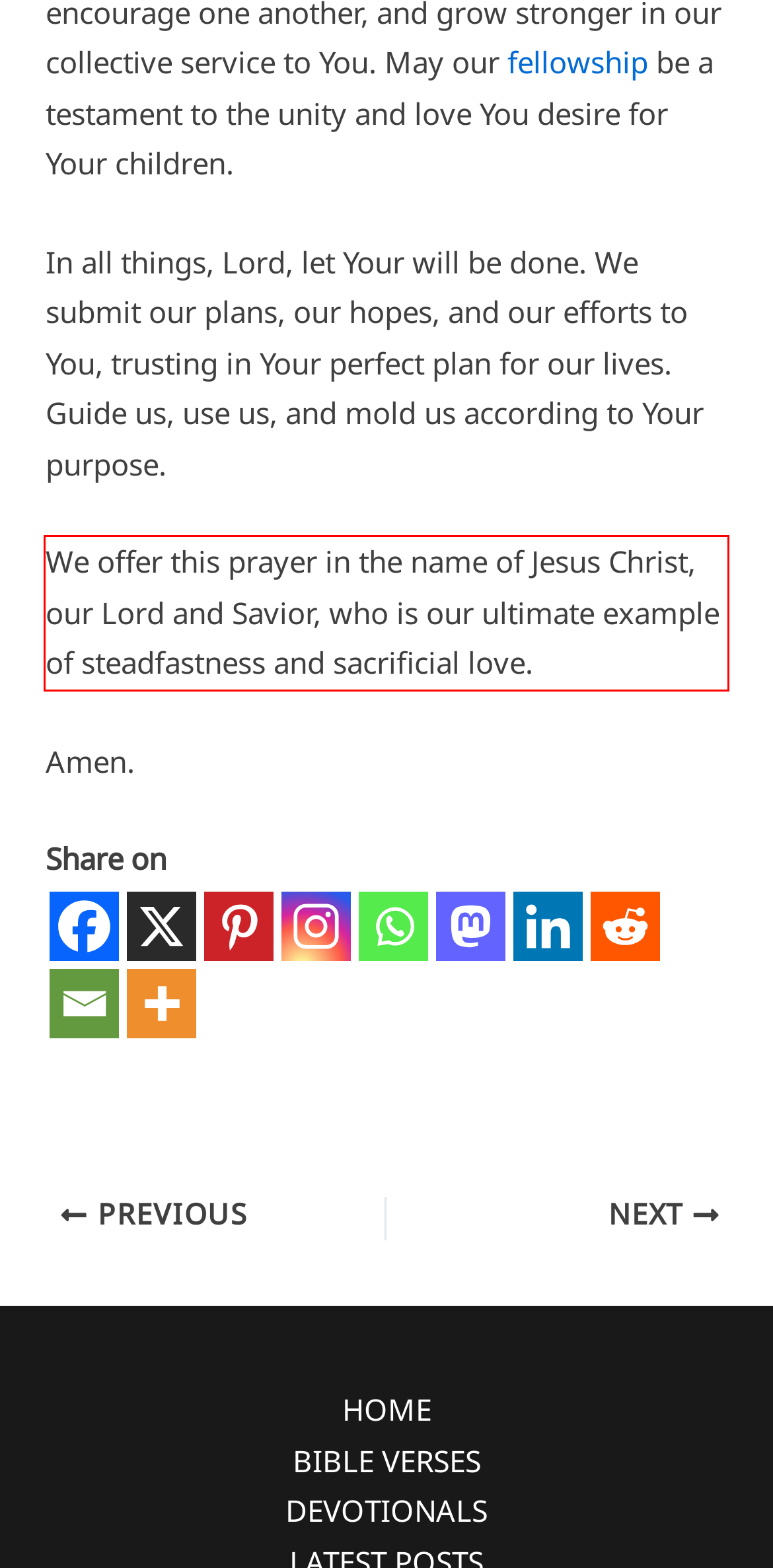Given a screenshot of a webpage containing a red rectangle bounding box, extract and provide the text content found within the red bounding box.

We offer this prayer in the name of Jesus Christ, our Lord and Savior, who is our ultimate example of steadfastness and sacrificial love.